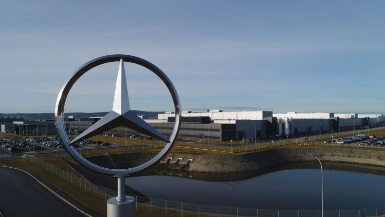What recognition did the plant receive?
Refer to the image and give a detailed response to the question.

The caption states that the plant recently received an award in the ‘Employment’ category on the prestigious “Rzeczpospolita” 500 list, which ranks Poland's largest companies based on revenue, highlighting its significant contributions to employment in the region.